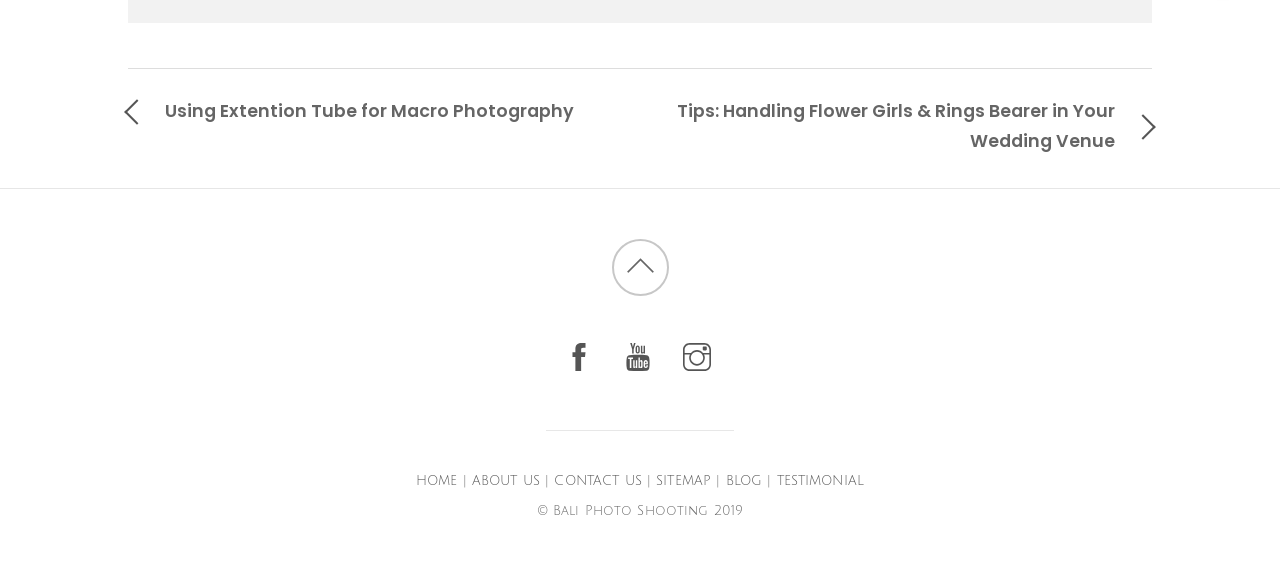Based on the visual content of the image, answer the question thoroughly: How many social media links are there on the webpage?

I counted the number of social media links by identifying the links with icons, which are 'facebook', 'youtube', and 'instagram'. These links are located in the lower section of the webpage, with bounding box coordinates of [0.433, 0.611, 0.471, 0.642], [0.479, 0.611, 0.517, 0.642], and [0.525, 0.611, 0.563, 0.642] respectively.